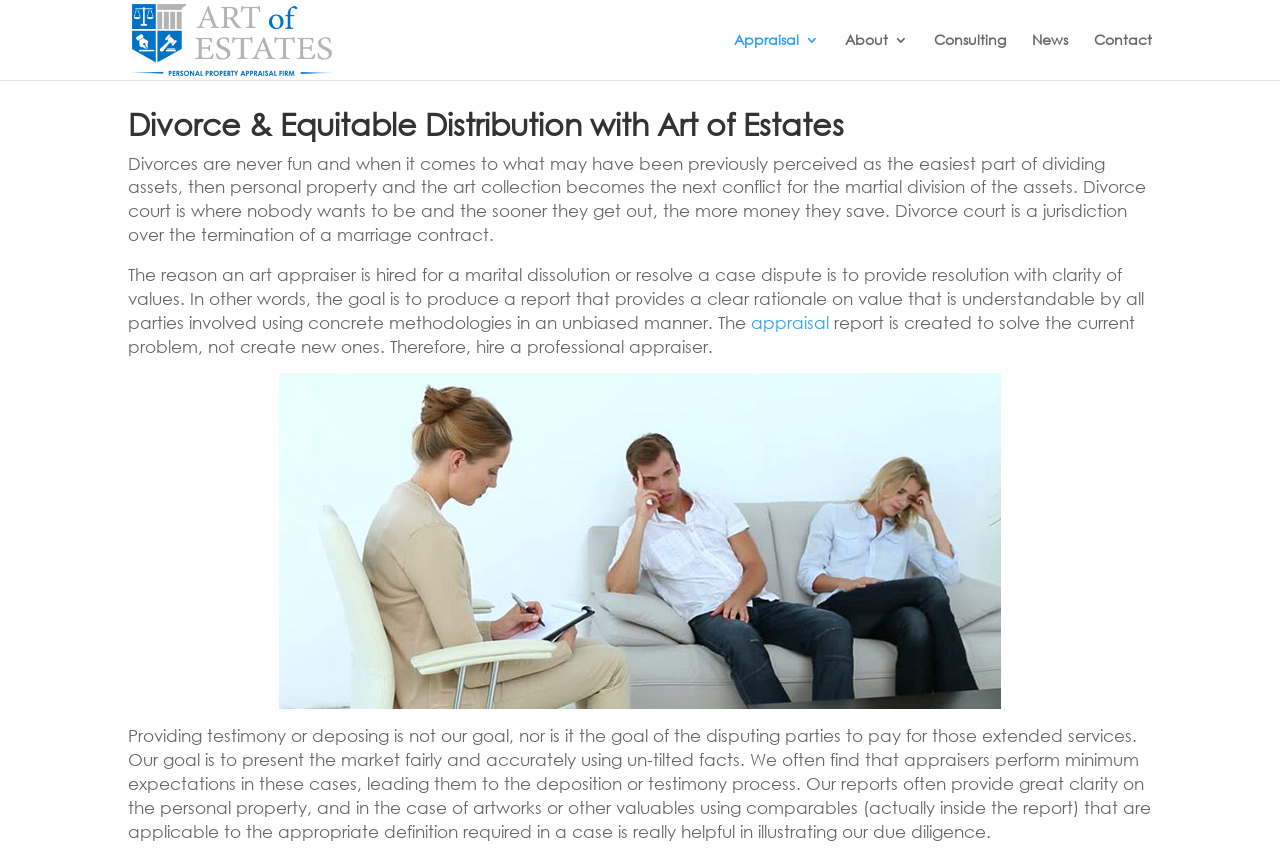What is the purpose of hiring an art appraiser in a divorce?
Please provide a comprehensive answer based on the details in the screenshot.

According to the webpage, an art appraiser is hired to provide a clear rationale on the value of assets, using concrete methodologies in an unbiased manner, to help resolve disputes in a divorce case.